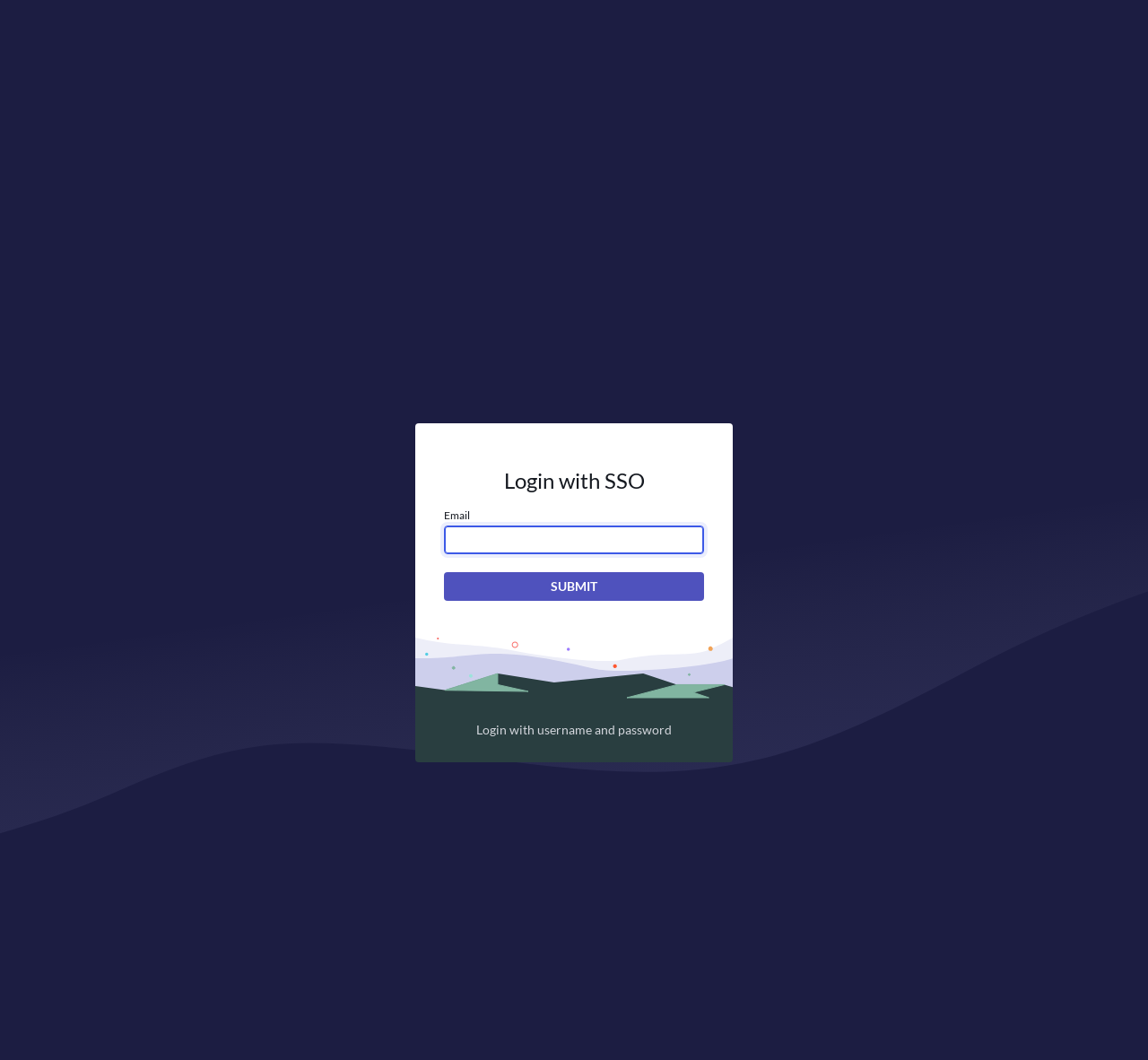Use the details in the image to answer the question thoroughly: 
What is the alternative login method?

The link 'Login with username and password' is located below the 'SUBMIT' button, suggesting that it is an alternative method for logging in, different from the SSO login method.